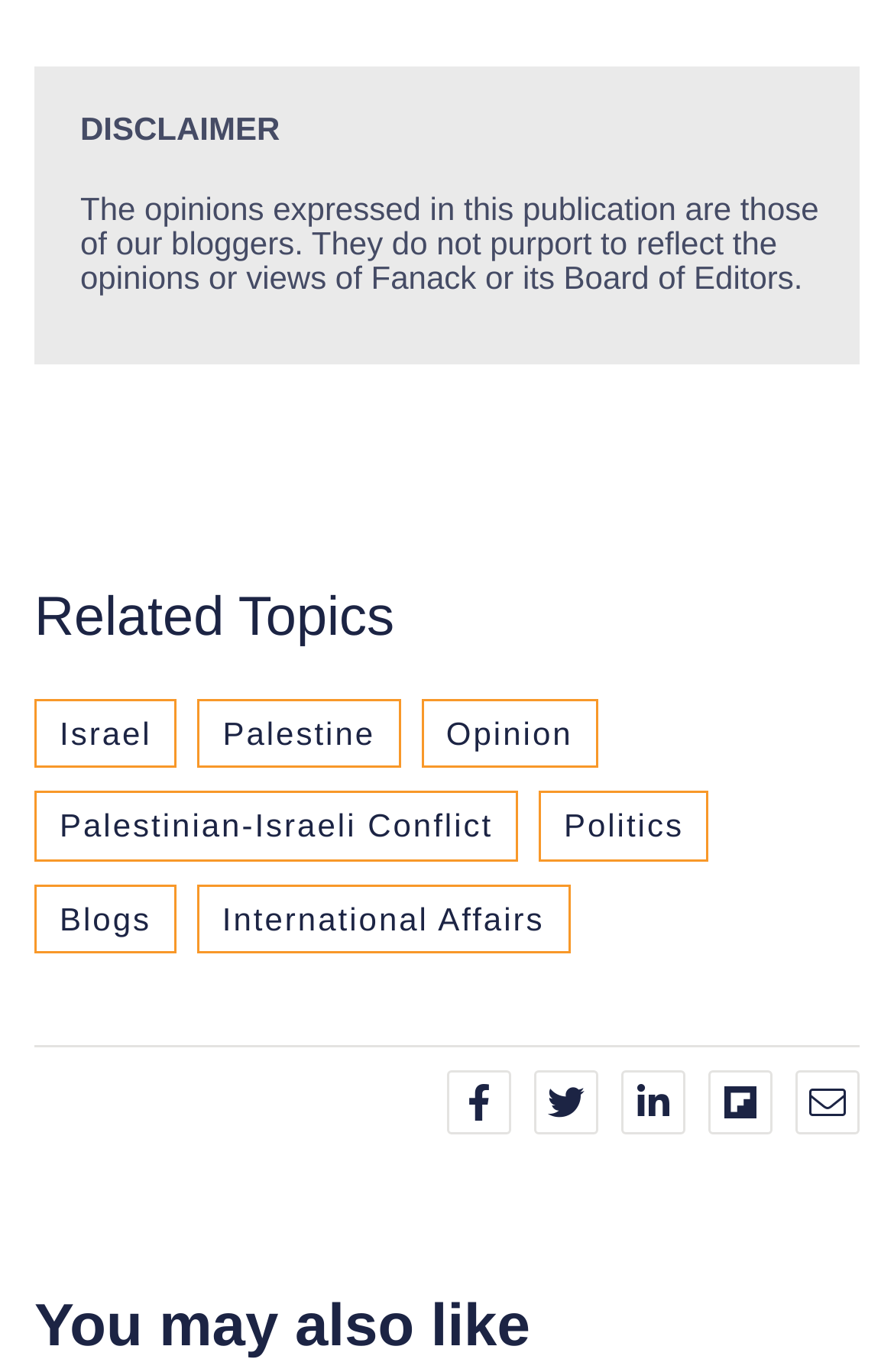Answer the following query concisely with a single word or phrase:
What is the last section about?

Recommended articles